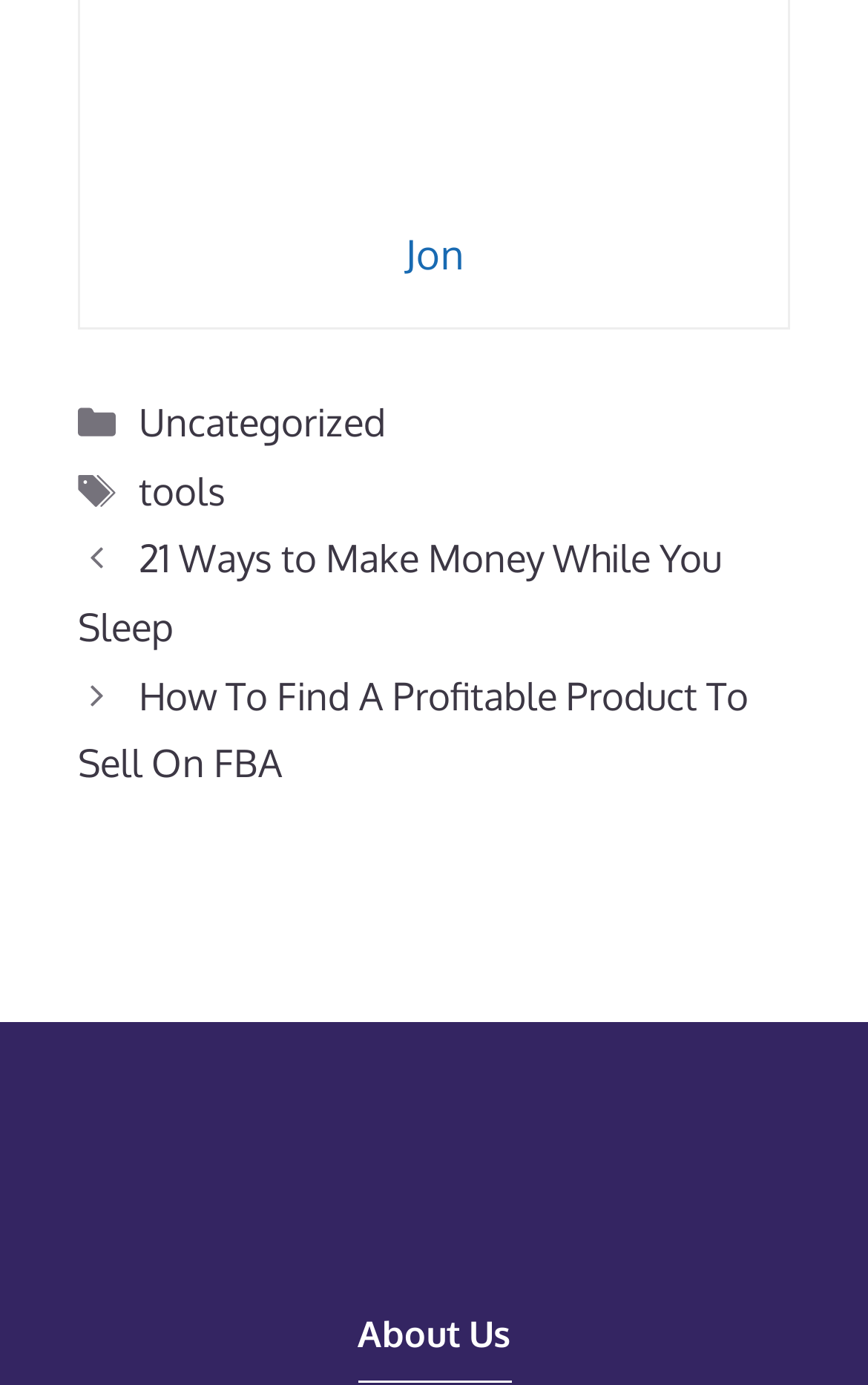Provide a one-word or one-phrase answer to the question:
How many tags are mentioned?

One